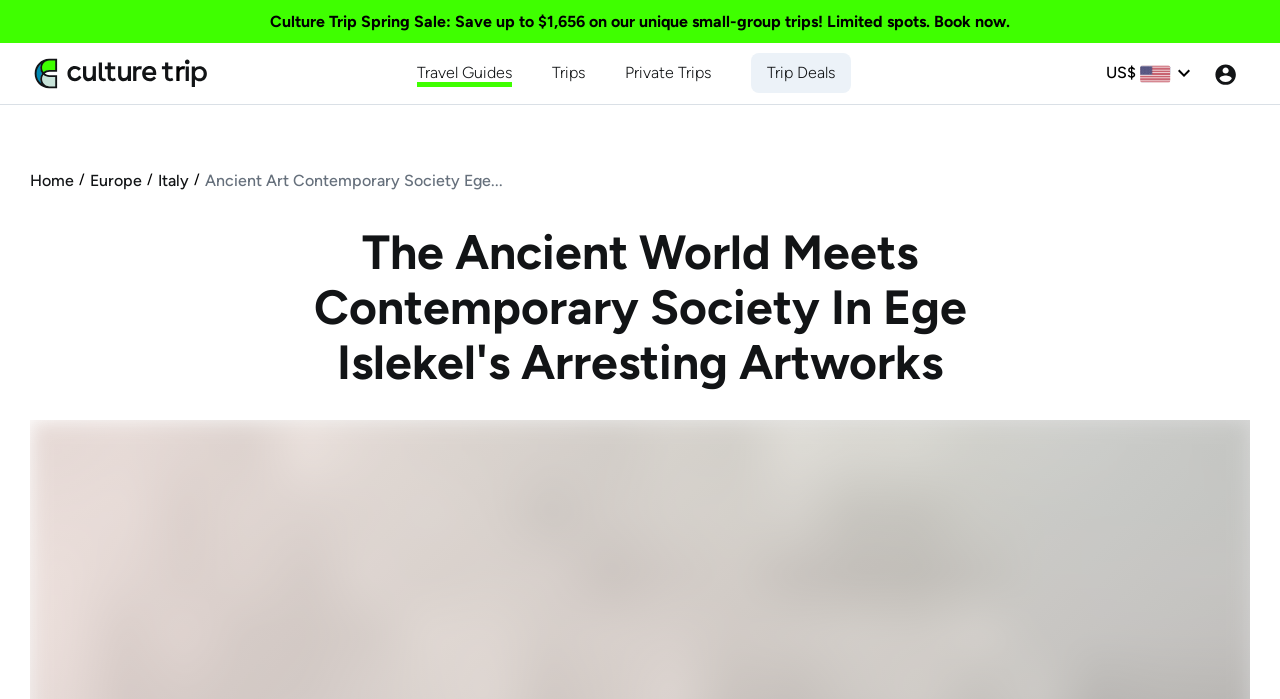Please identify the bounding box coordinates of the clickable area that will fulfill the following instruction: "View Trip Deals". The coordinates should be in the format of four float numbers between 0 and 1, i.e., [left, top, right, bottom].

[0.599, 0.088, 0.652, 0.121]